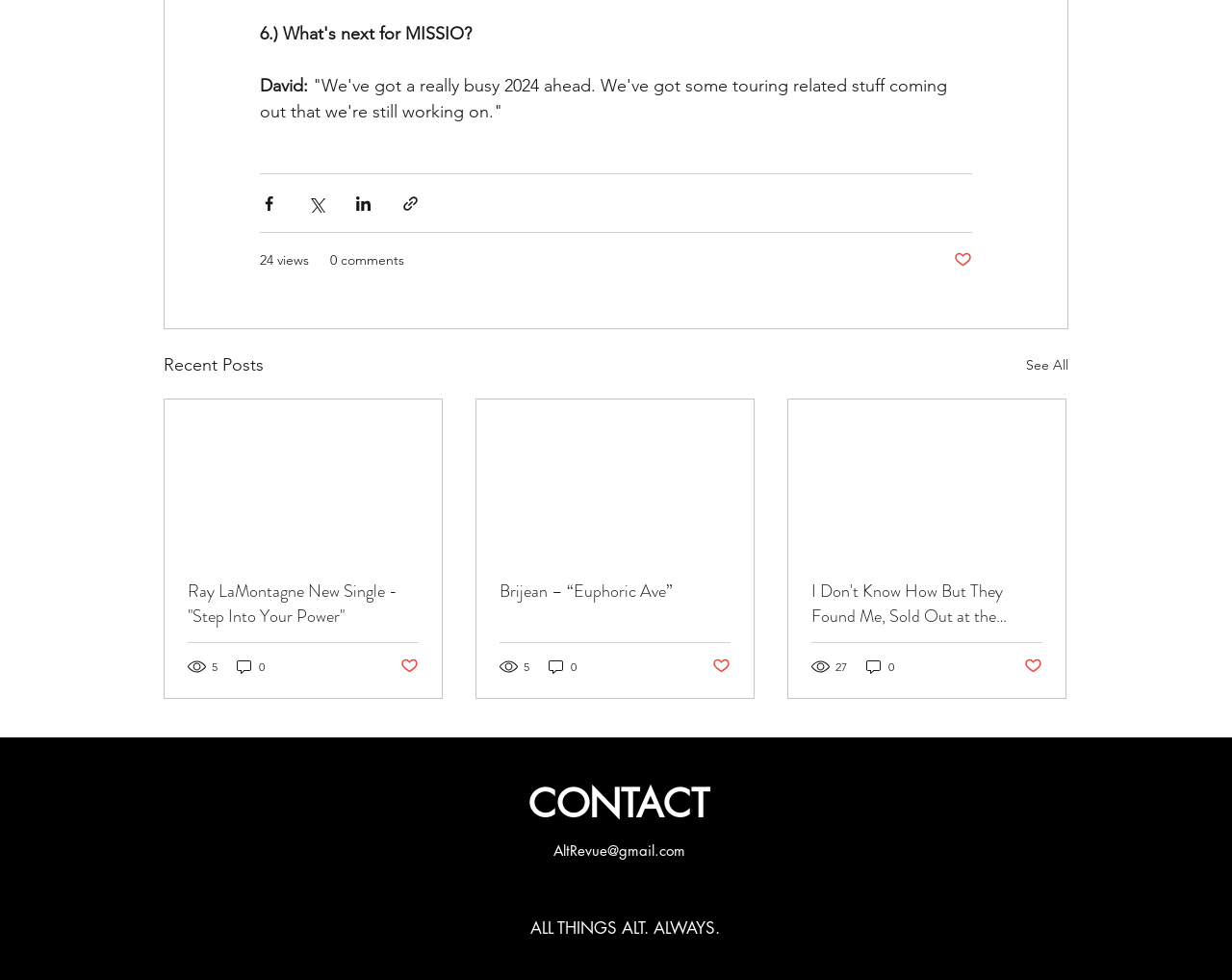Provide the bounding box coordinates for the UI element that is described as: "aria-label="White Spotify Icon"".

[0.534, 0.894, 0.555, 0.92]